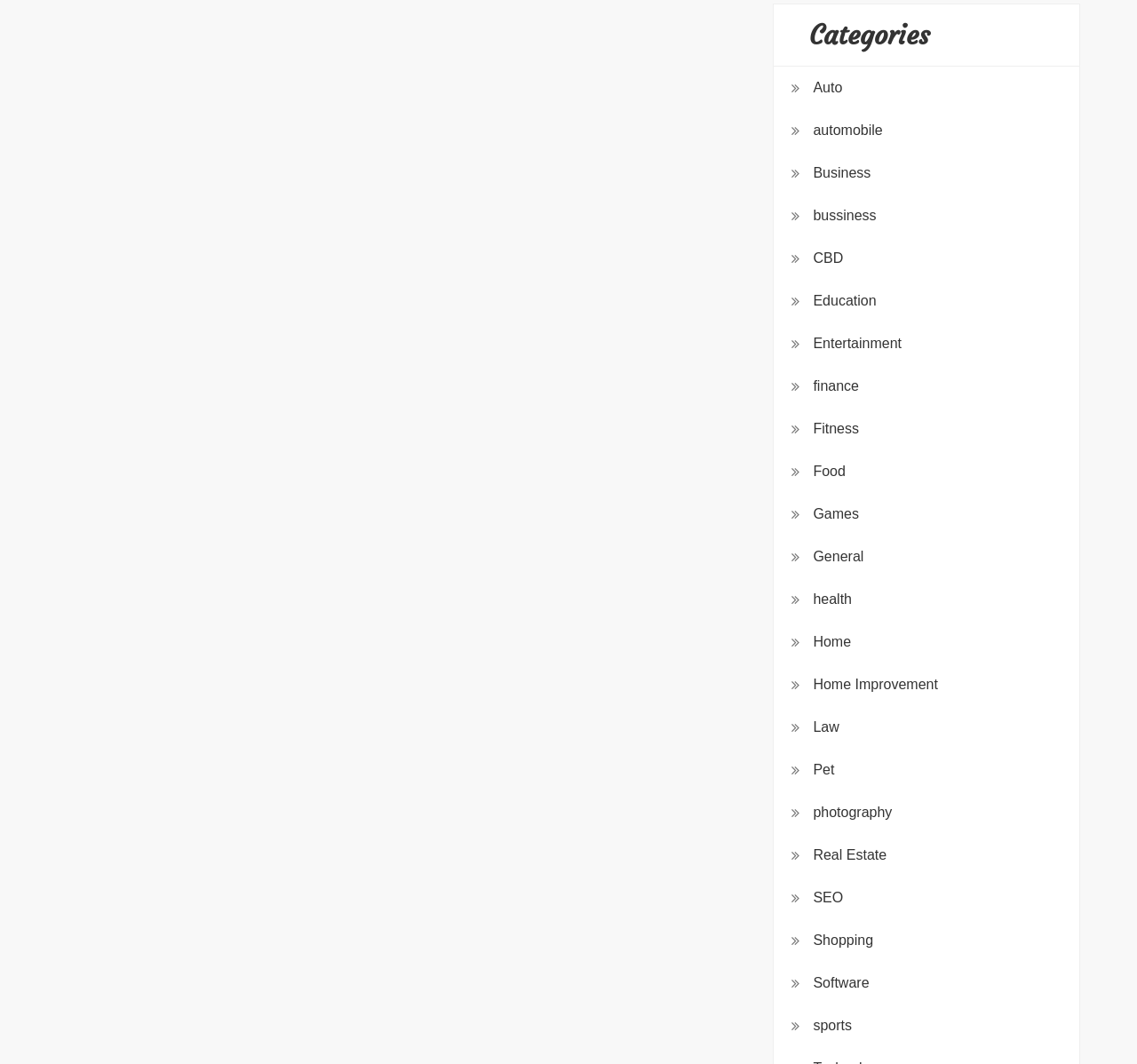Could you provide the bounding box coordinates for the portion of the screen to click to complete this instruction: "Visit the 'Software' page"?

[0.715, 0.912, 0.764, 0.936]